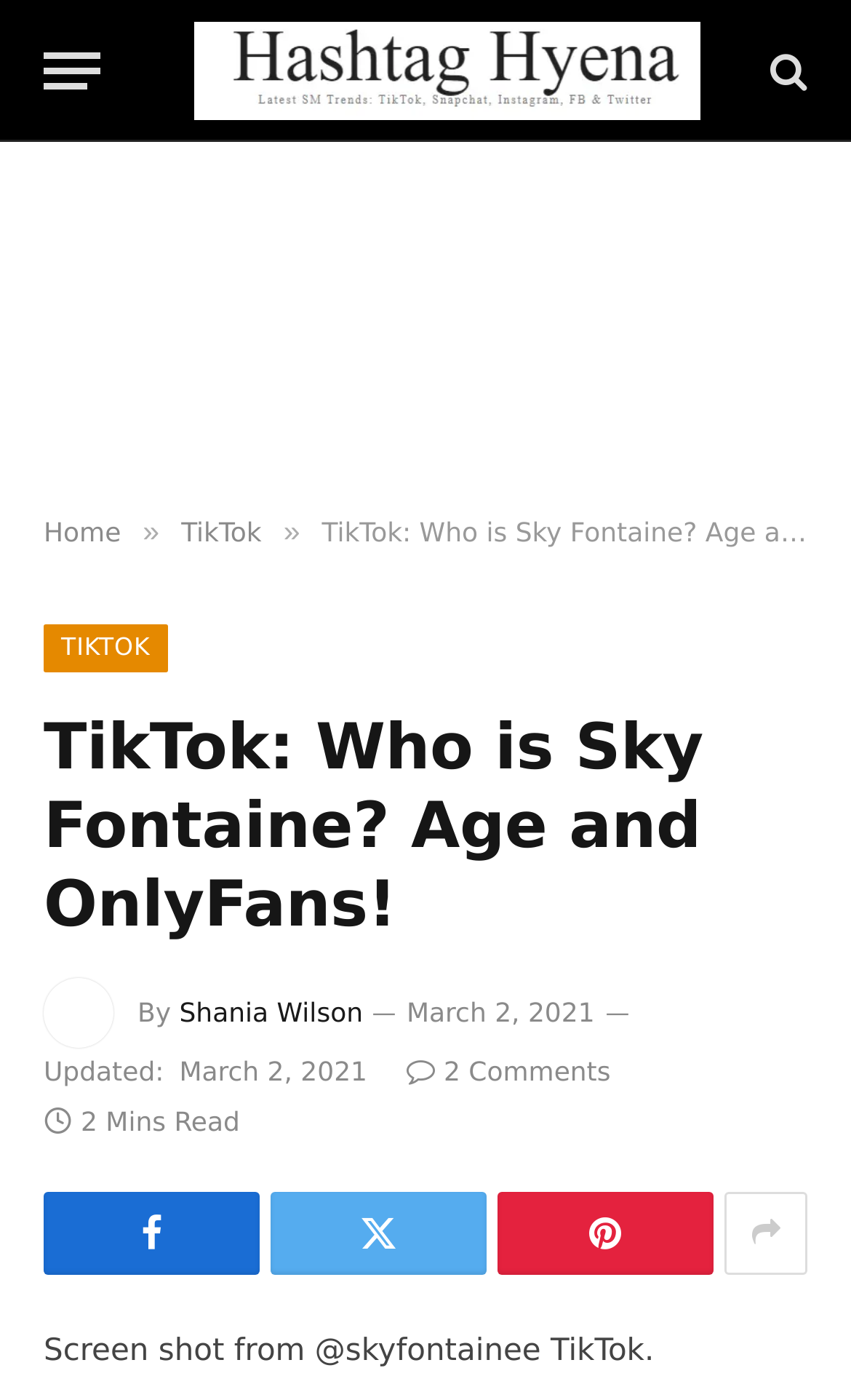Determine the bounding box coordinates of the element that should be clicked to execute the following command: "Go to the Home page".

[0.051, 0.37, 0.142, 0.391]